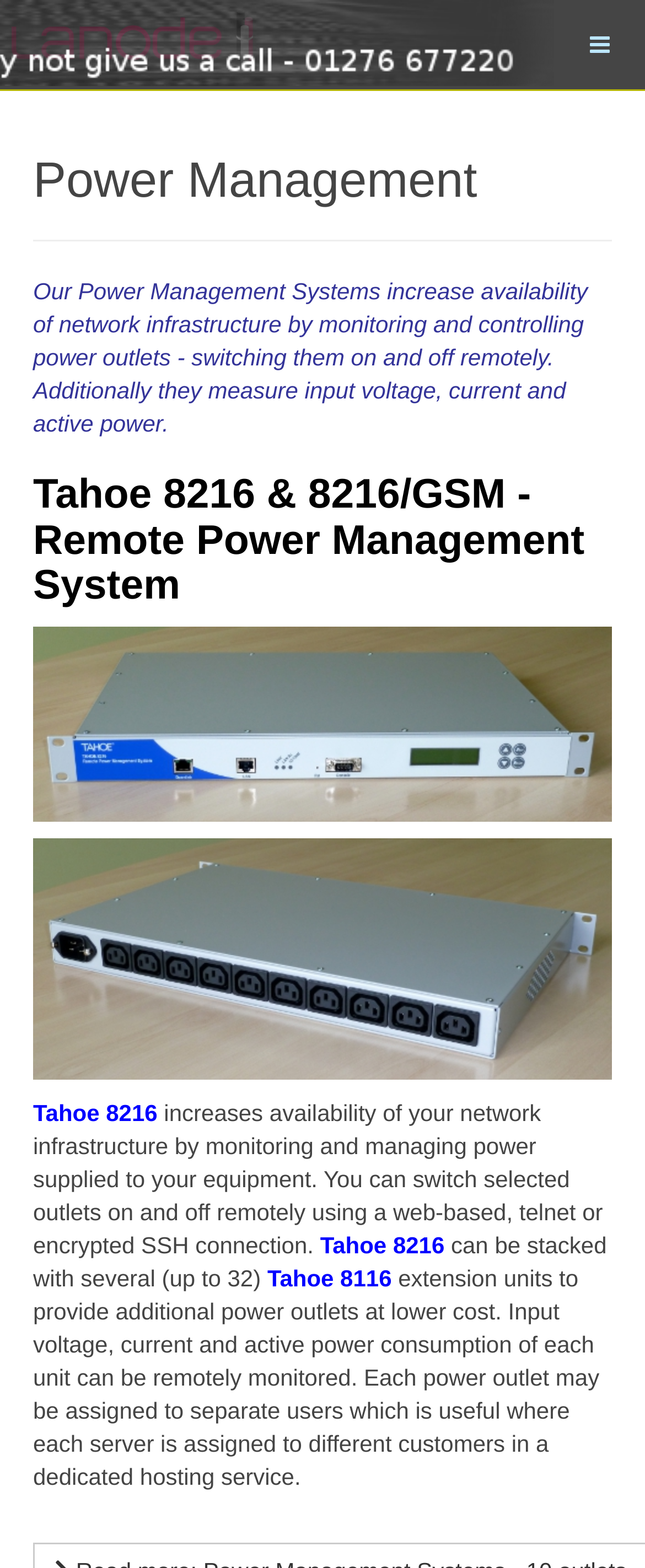Using the elements shown in the image, answer the question comprehensively: What is the company name?

The company name is Lanode, which is inferred from the link element with the text 'Lanode' at the top-left corner of the webpage, accompanied by an image with the same name.